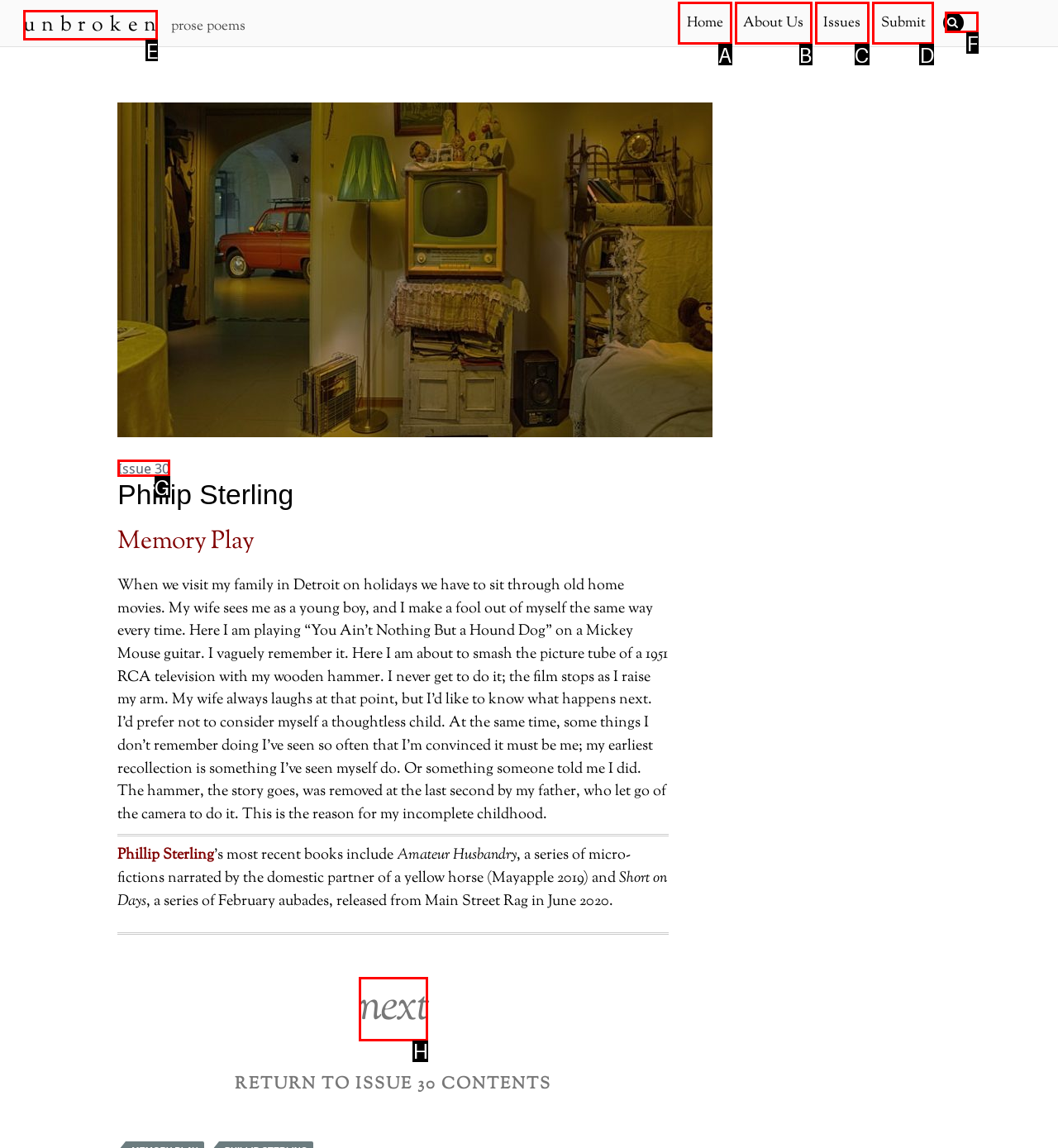Please identify the UI element that matches the description: next
Respond with the letter of the correct option.

H